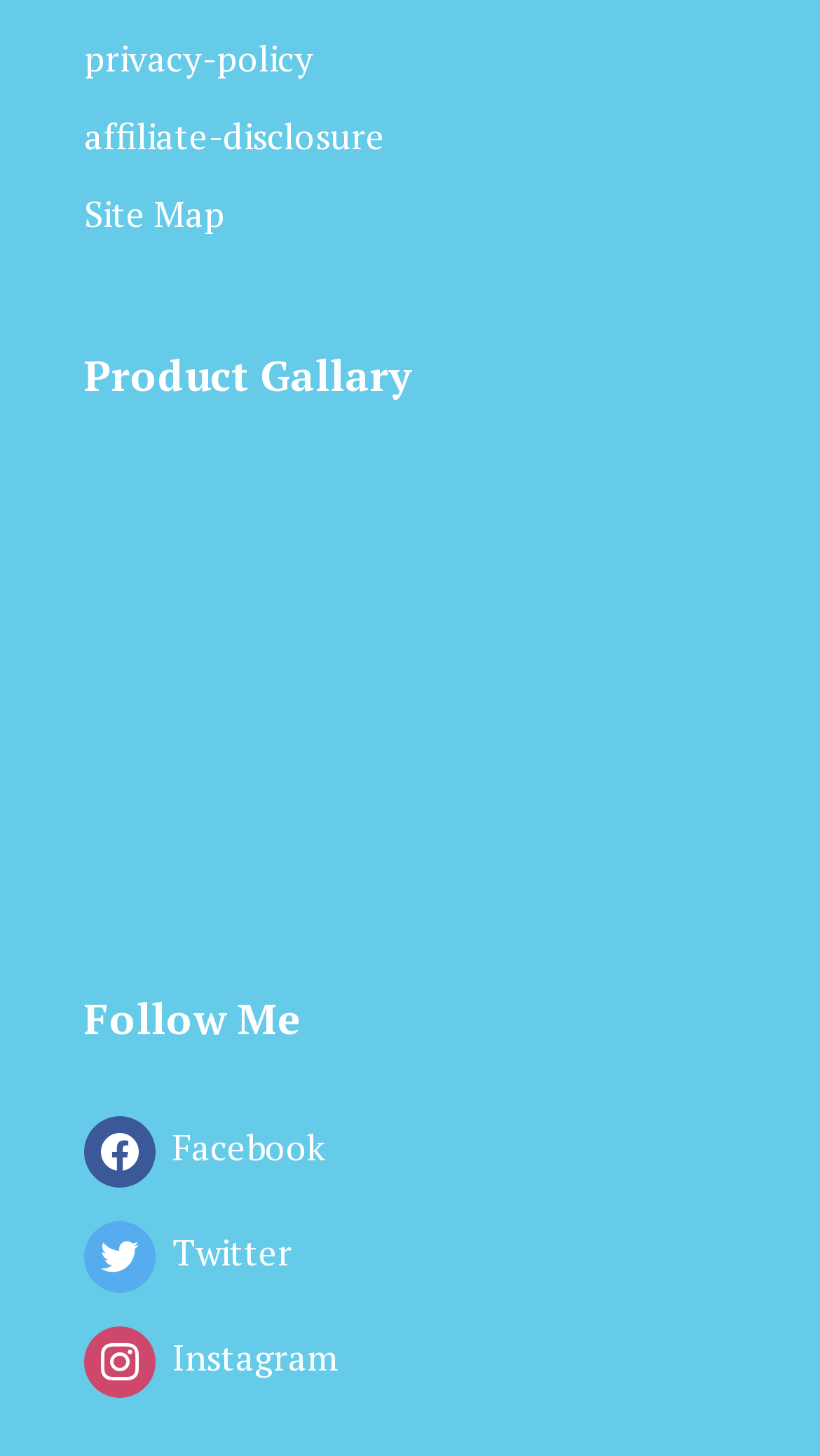Please answer the following query using a single word or phrase: 
How many links are available in the footer section?

3